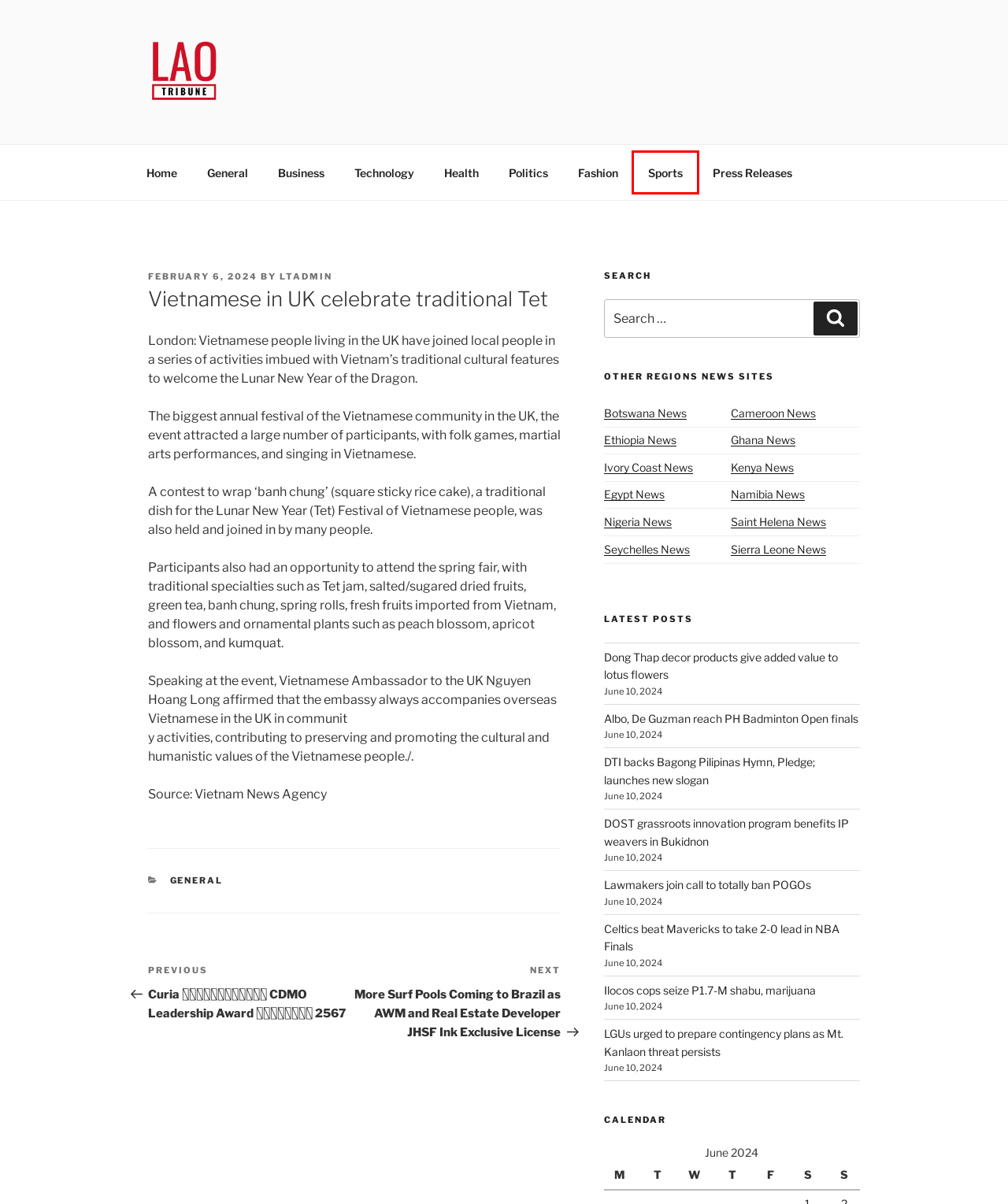Examine the webpage screenshot and identify the UI element enclosed in the red bounding box. Pick the webpage description that most accurately matches the new webpage after clicking the selected element. Here are the candidates:
A. Home -
B. LGUs urged to prepare contingency plans as Mt. Kanlaon threat persists -
C. Sports Archives -
D. DOST grassroots innovation program benefits IP weavers in Bukidnon -
E. Fashion Archives -
F. -
G. Ilocos cops seize P1.7-M shabu, marijuana -
H. Home - Ivory Coast Times

C